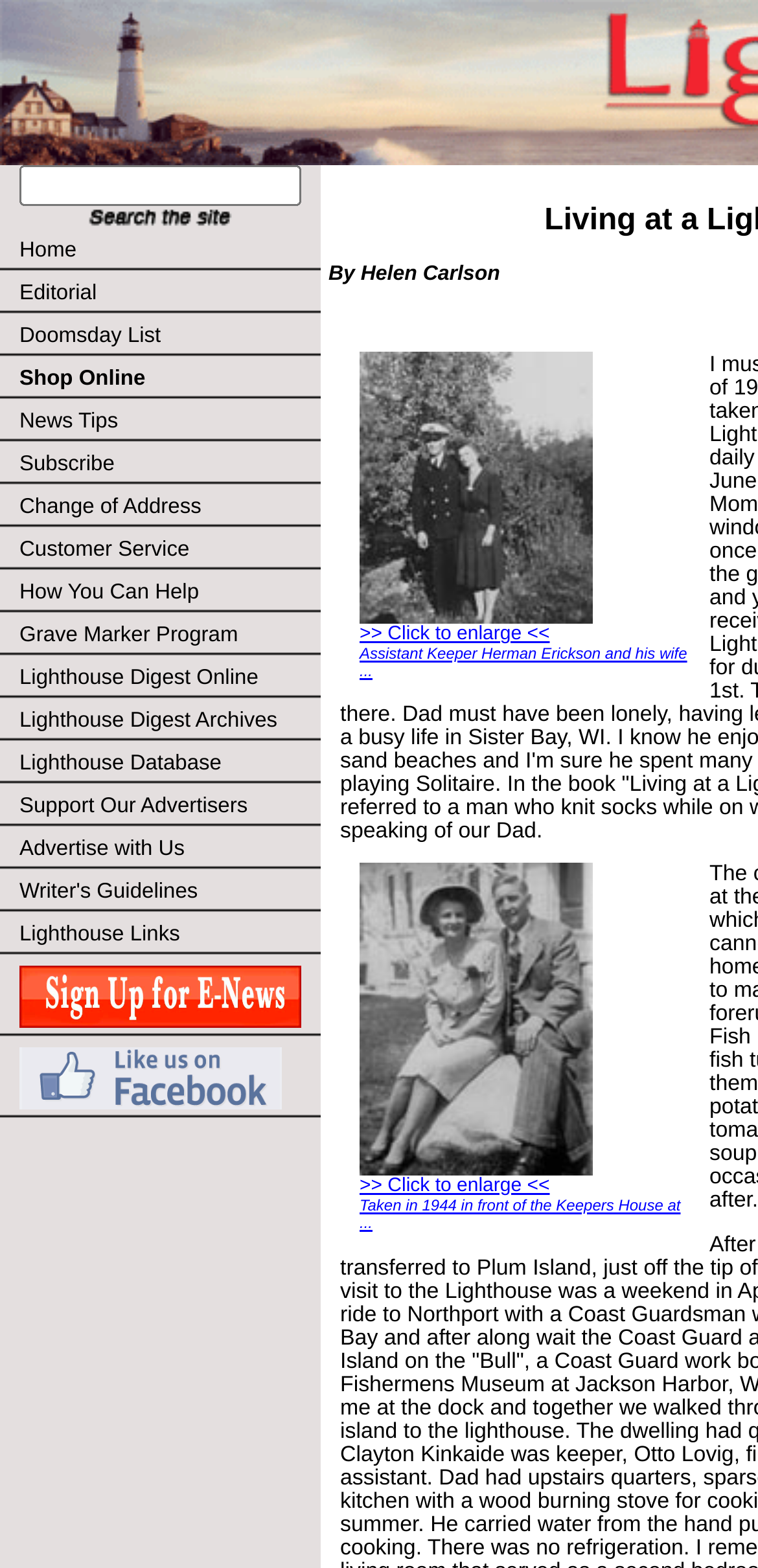Determine the bounding box coordinates of the UI element described by: "News Tips".

[0.0, 0.255, 0.423, 0.283]